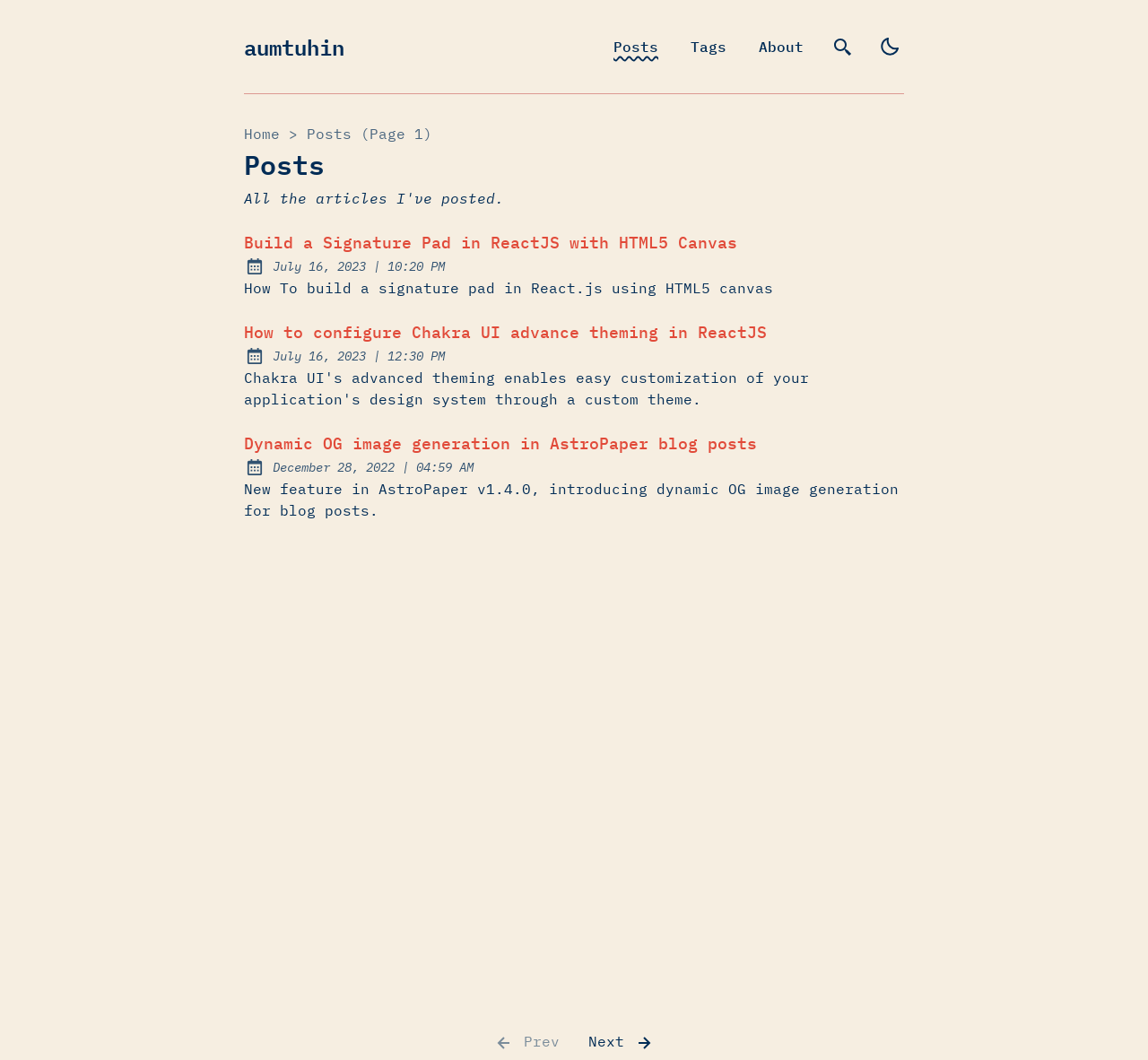Specify the bounding box coordinates of the element's area that should be clicked to execute the given instruction: "read the post about building a signature pad in ReactJS". The coordinates should be four float numbers between 0 and 1, i.e., [left, top, right, bottom].

[0.212, 0.217, 0.642, 0.241]